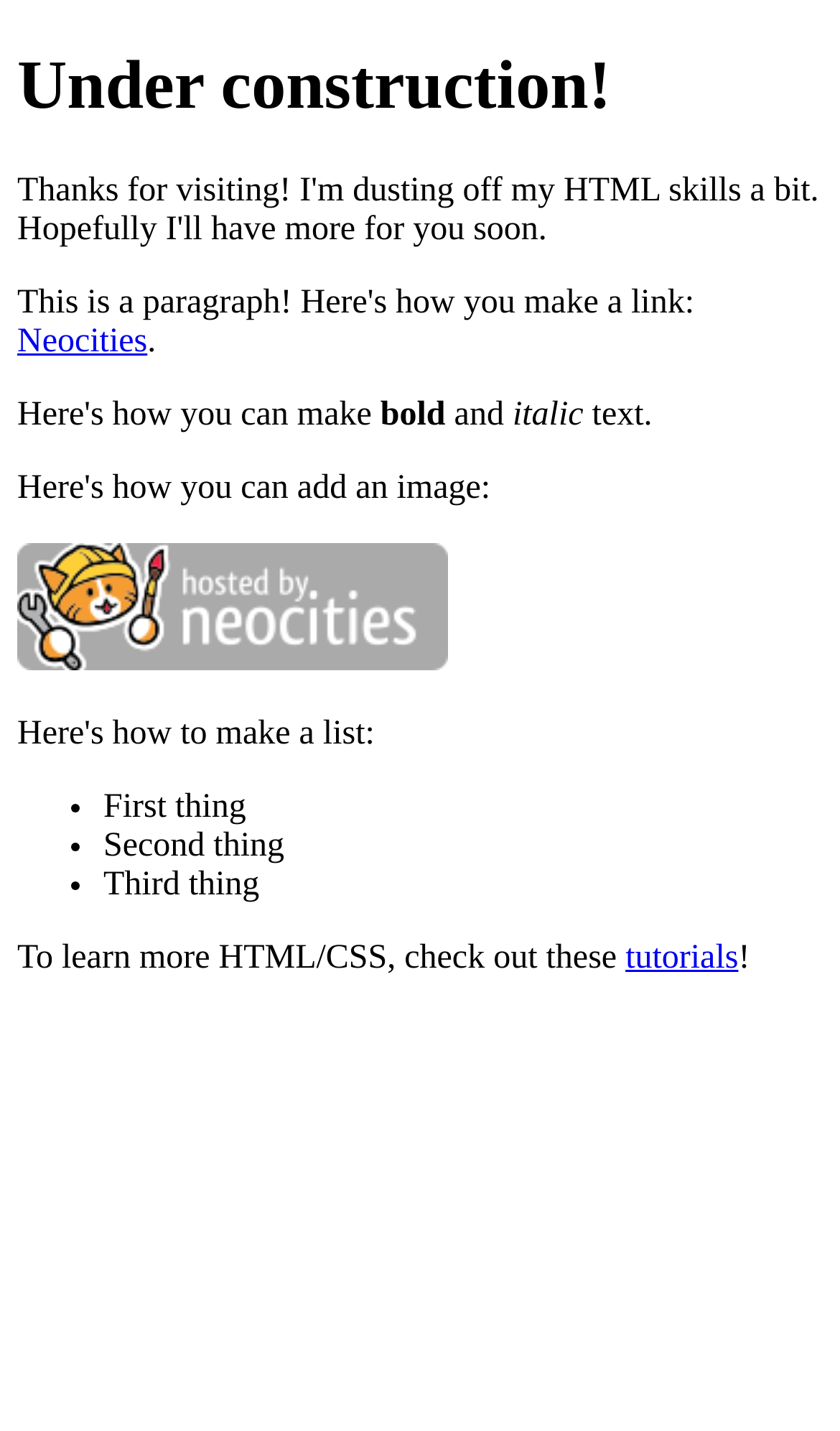What is the format of the list?
Please provide a comprehensive answer based on the visual information in the image.

The list format can be determined by looking at the list markers which are bullet points (•) preceding each list item.